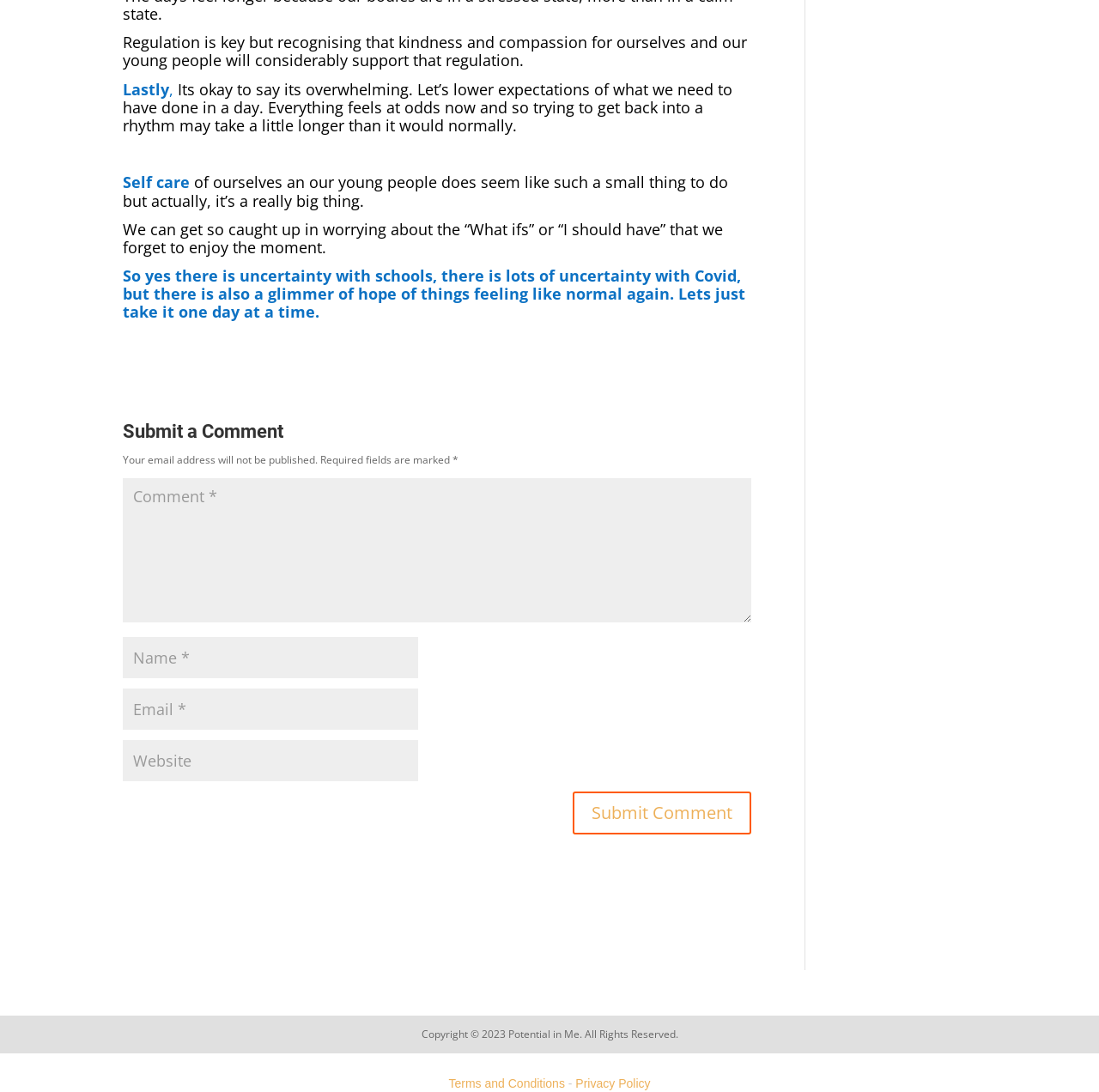Identify the bounding box for the described UI element. Provide the coordinates in (top-left x, top-left y, bottom-right x, bottom-right y) format with values ranging from 0 to 1: Privacy Policy

[0.524, 0.986, 0.592, 0.998]